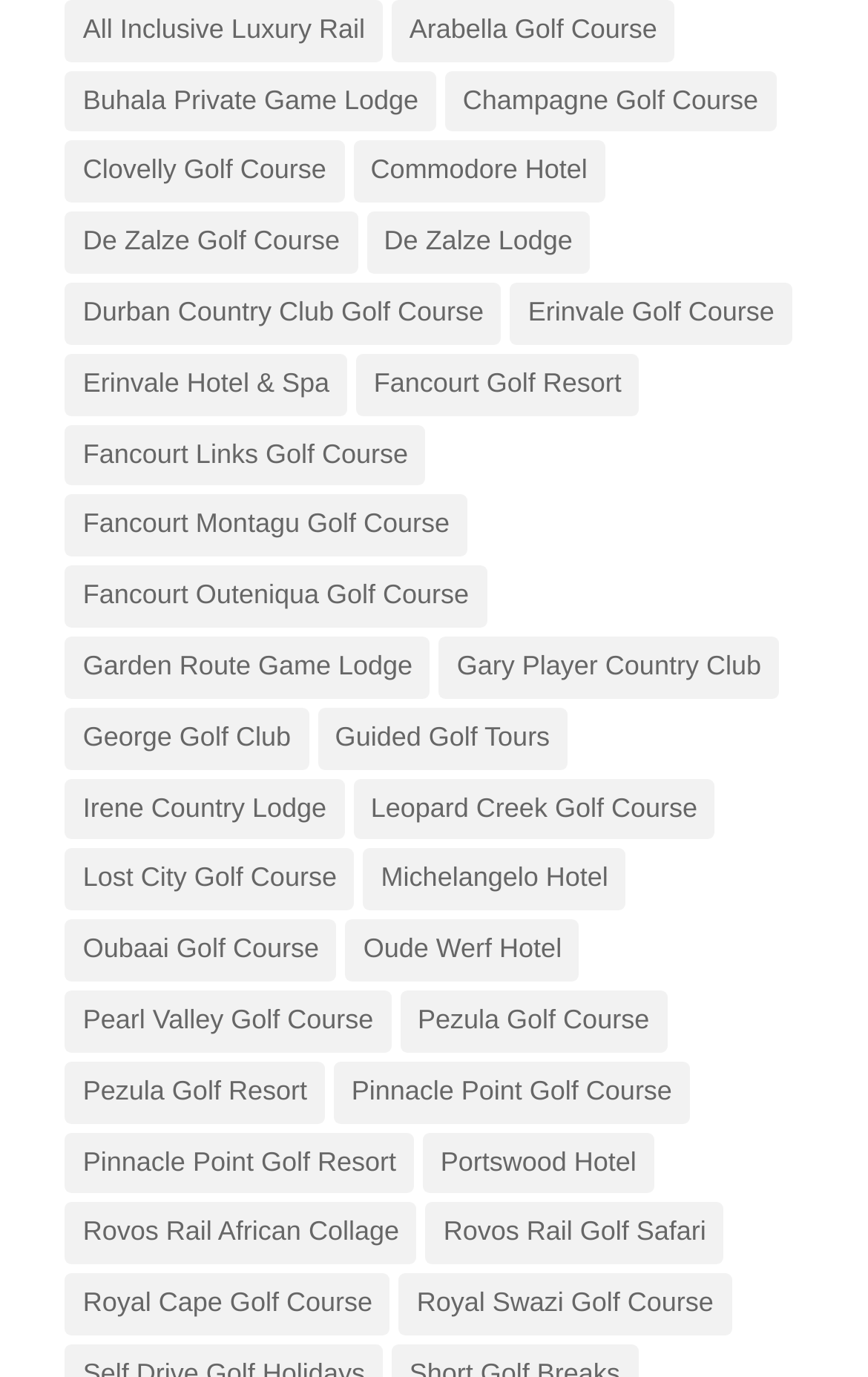Determine the bounding box coordinates of the clickable region to follow the instruction: "Browse hot products".

None